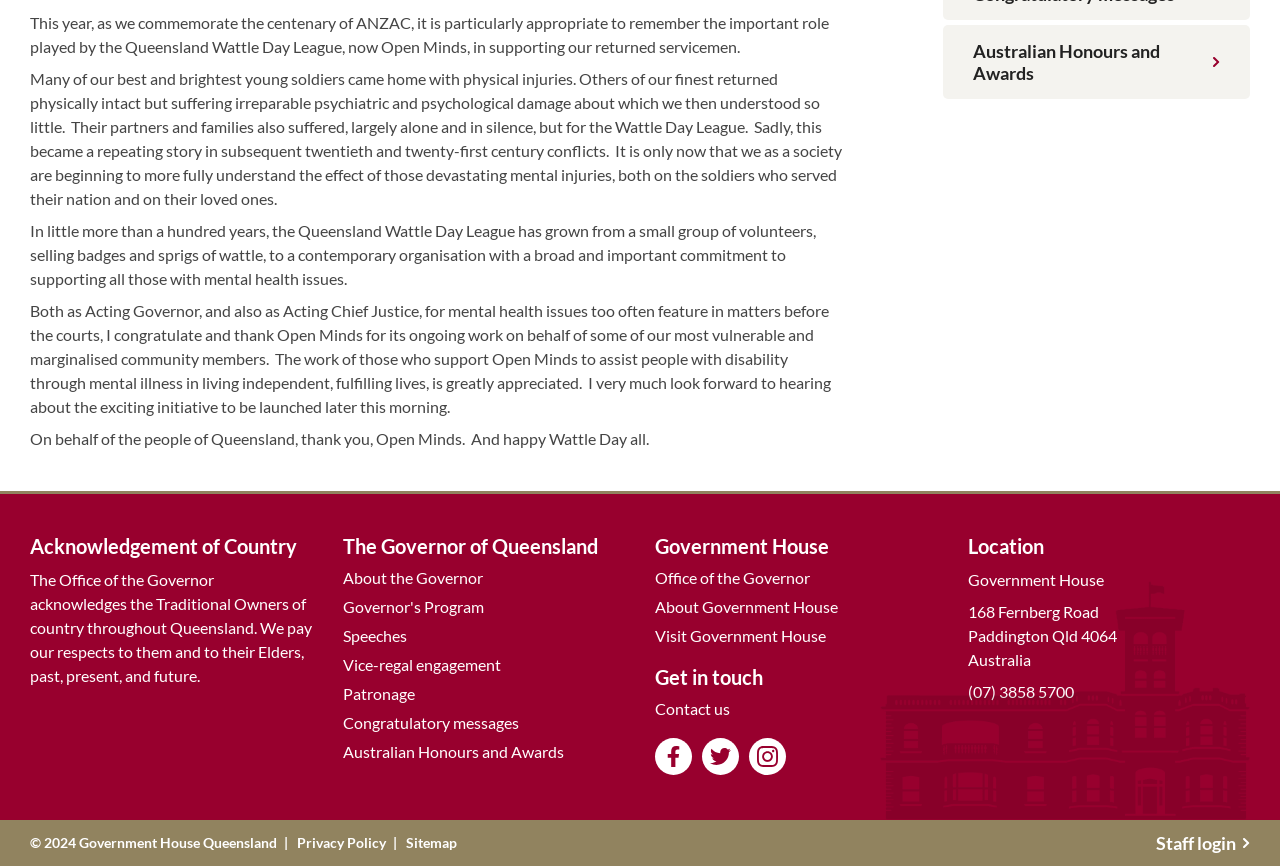Using the given description, provide the bounding box coordinates formatted as (top-left x, top-left y, bottom-right x, bottom-right y), with all values being floating point numbers between 0 and 1. Description: Sitemap

[0.317, 0.963, 0.357, 0.982]